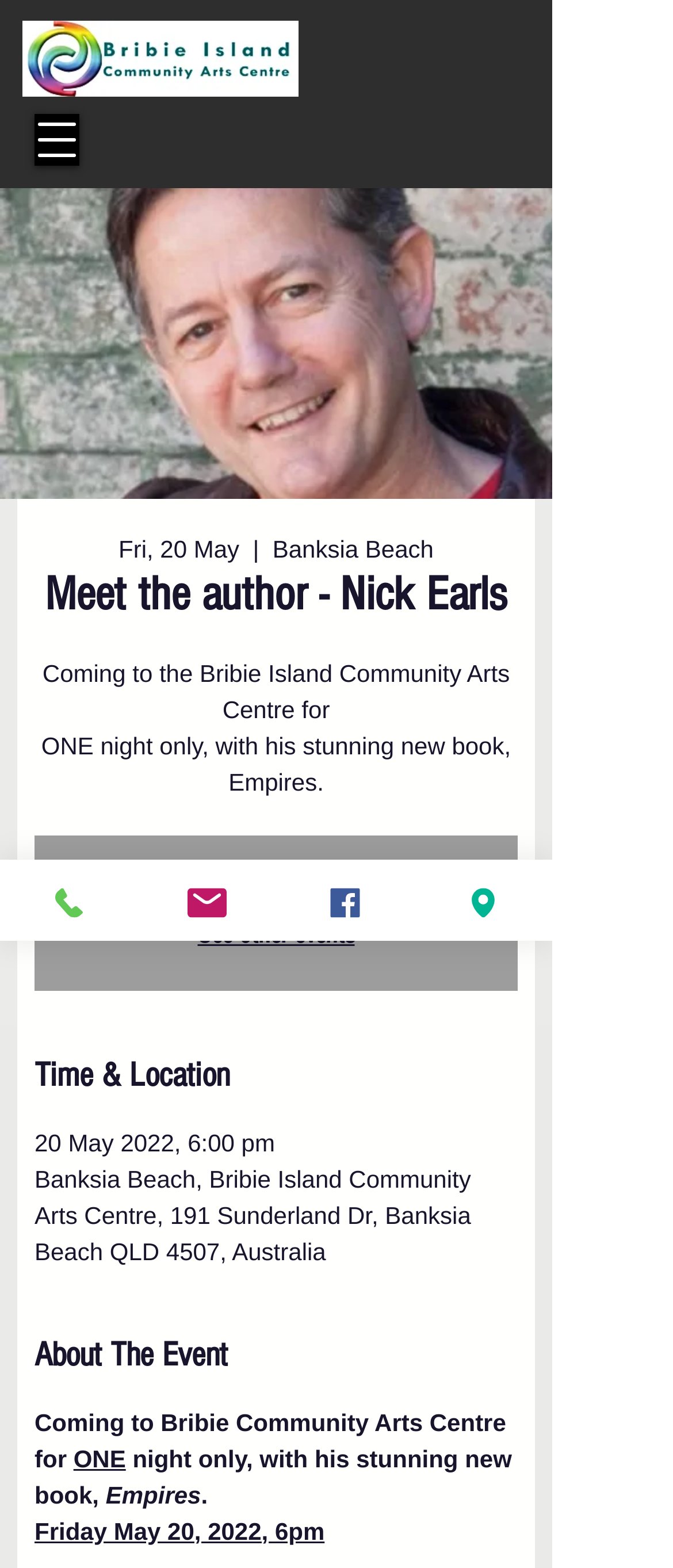What time does the event start?
Look at the image and respond with a single word or a short phrase.

6:00 pm